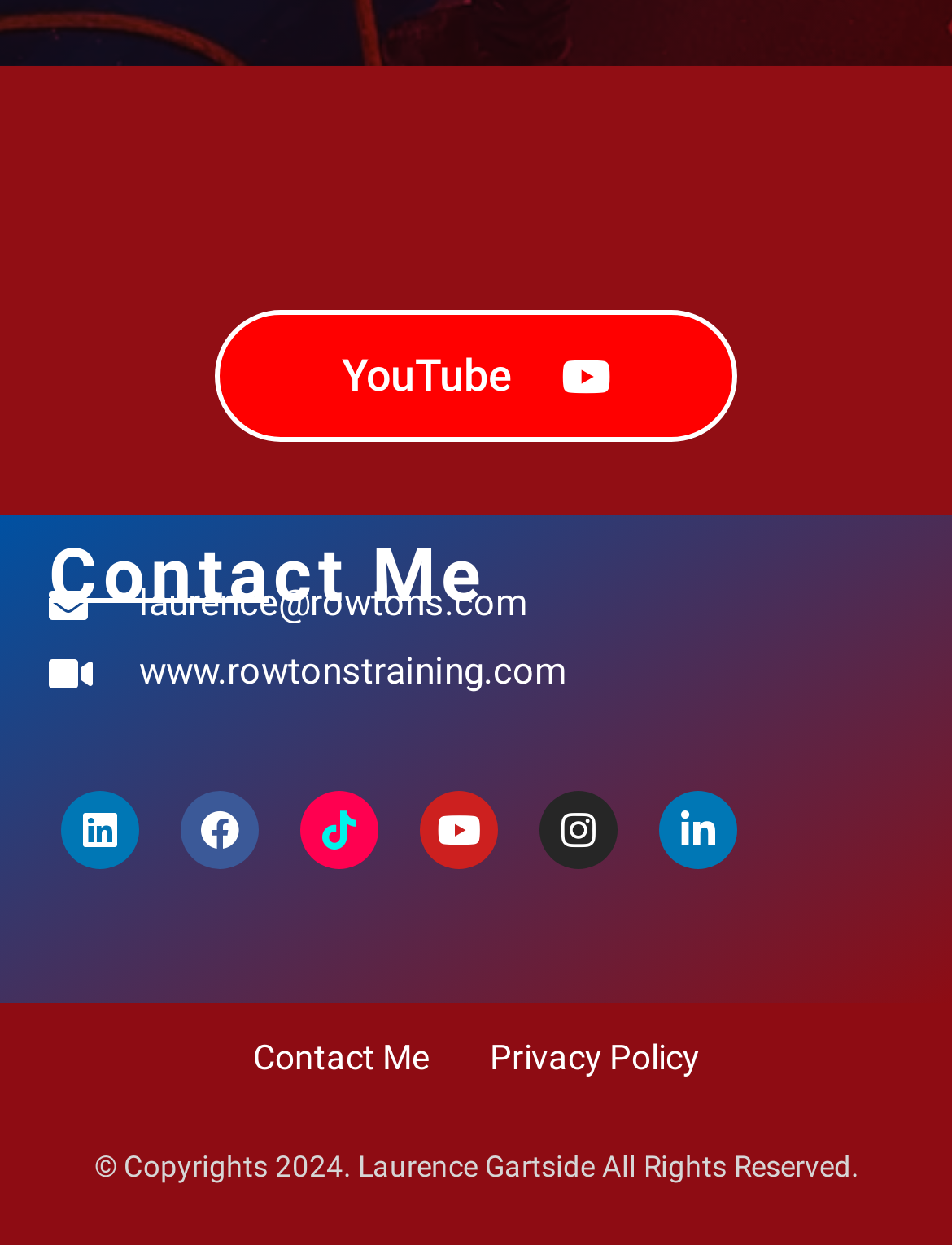Given the element description "Contact Me" in the screenshot, predict the bounding box coordinates of that UI element.

[0.265, 0.826, 0.45, 0.874]